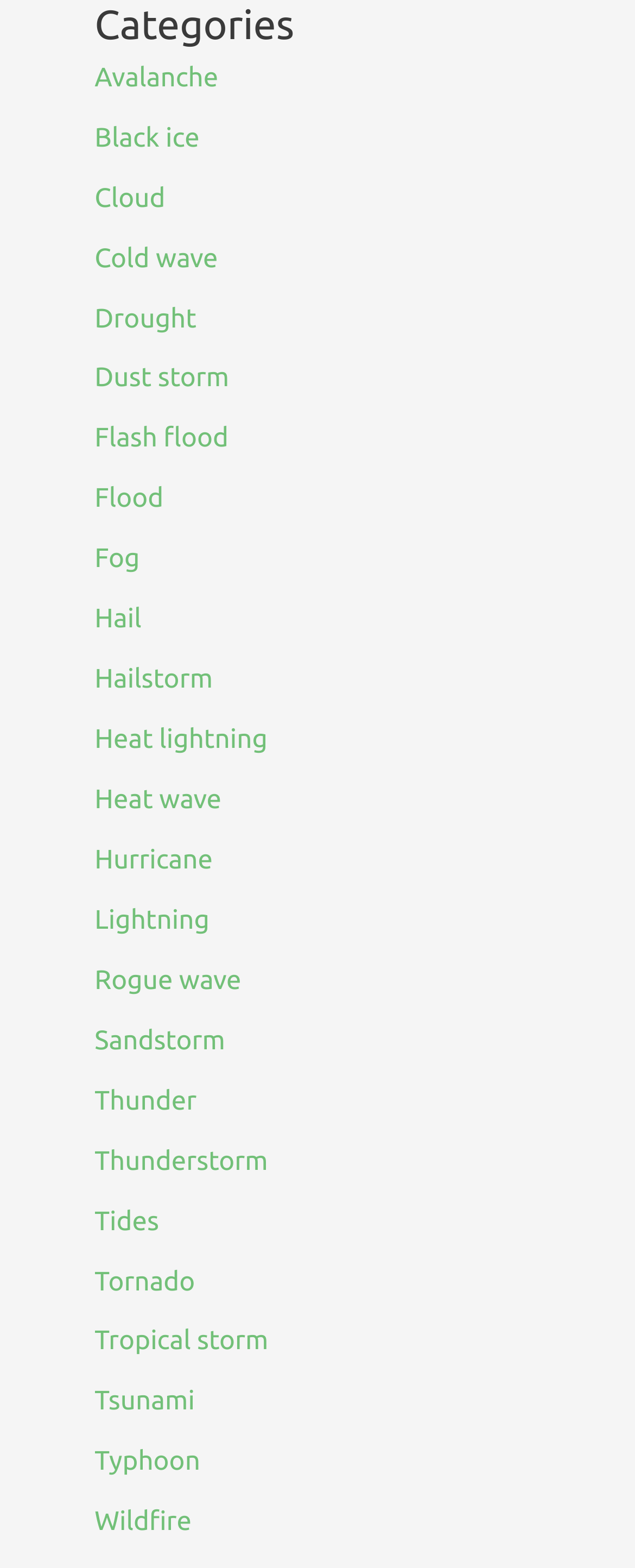Provide a one-word or short-phrase answer to the question:
What is the last weather phenomenon listed?

Wildfire